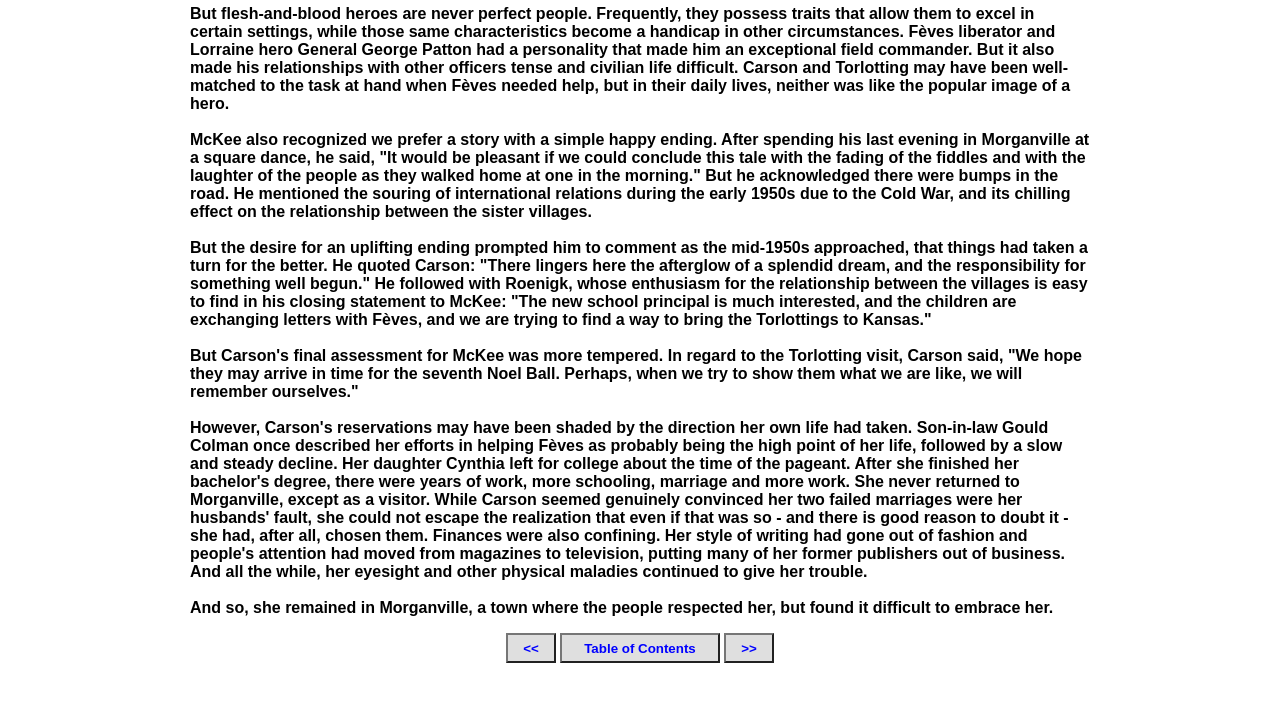Who is the field commander mentioned in the text?
Refer to the image and provide a concise answer in one word or phrase.

General George Patton